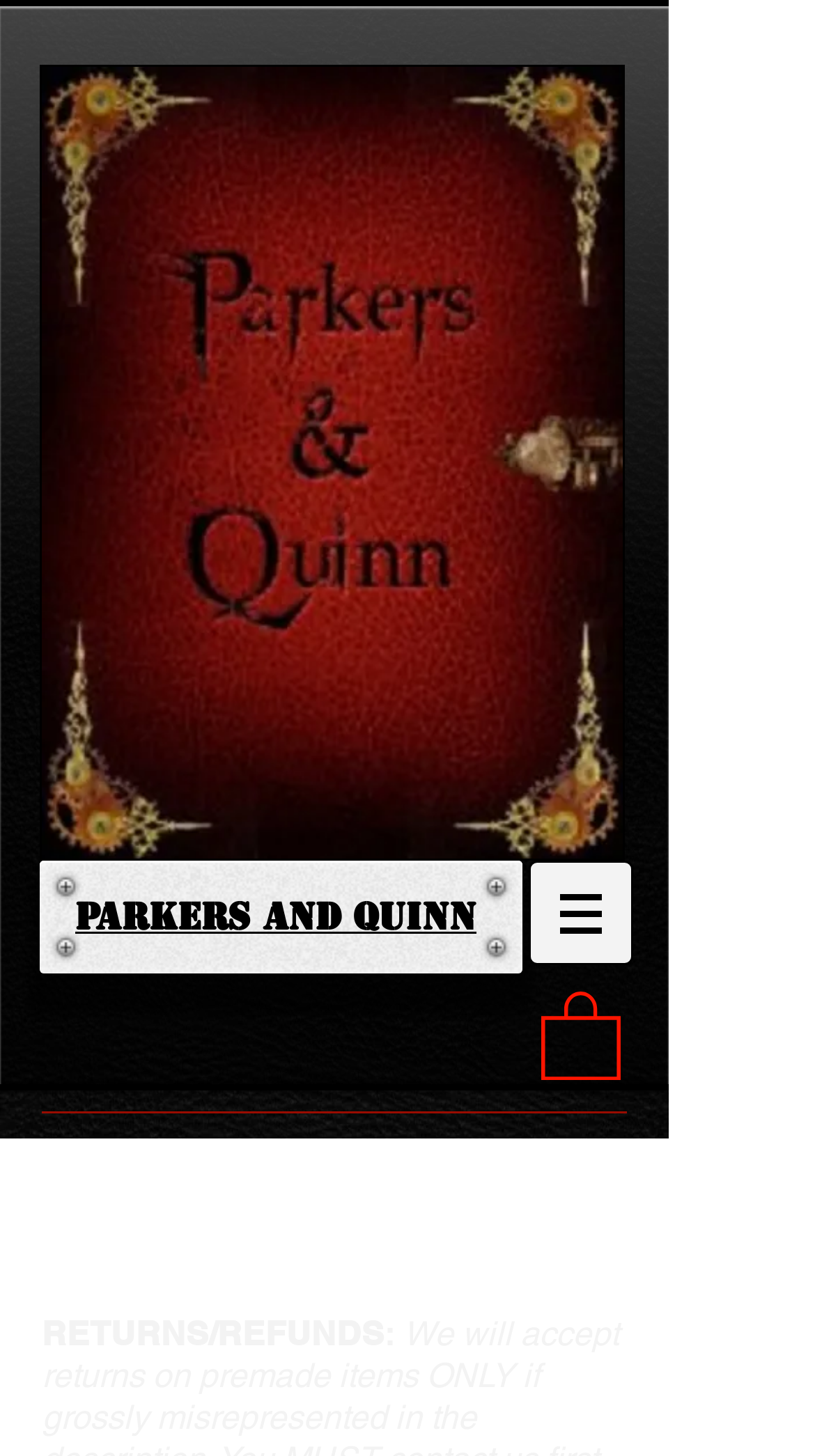Predict the bounding box coordinates for the UI element described as: "Parkers and Quinn". The coordinates should be four float numbers between 0 and 1, presented as [left, top, right, bottom].

[0.092, 0.614, 0.585, 0.646]